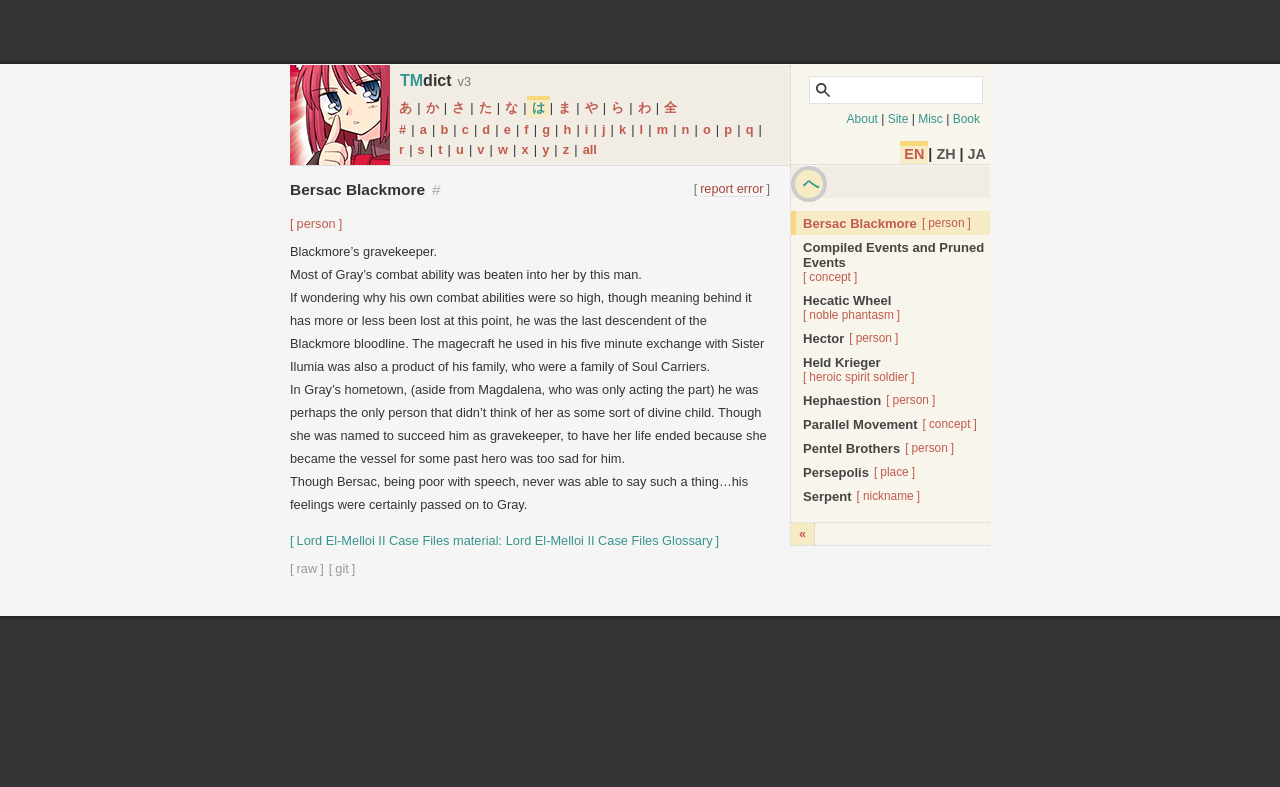Please answer the following question using a single word or phrase: 
What is the name of the heroic spirit soldier mentioned on this webpage?

Held Krieger